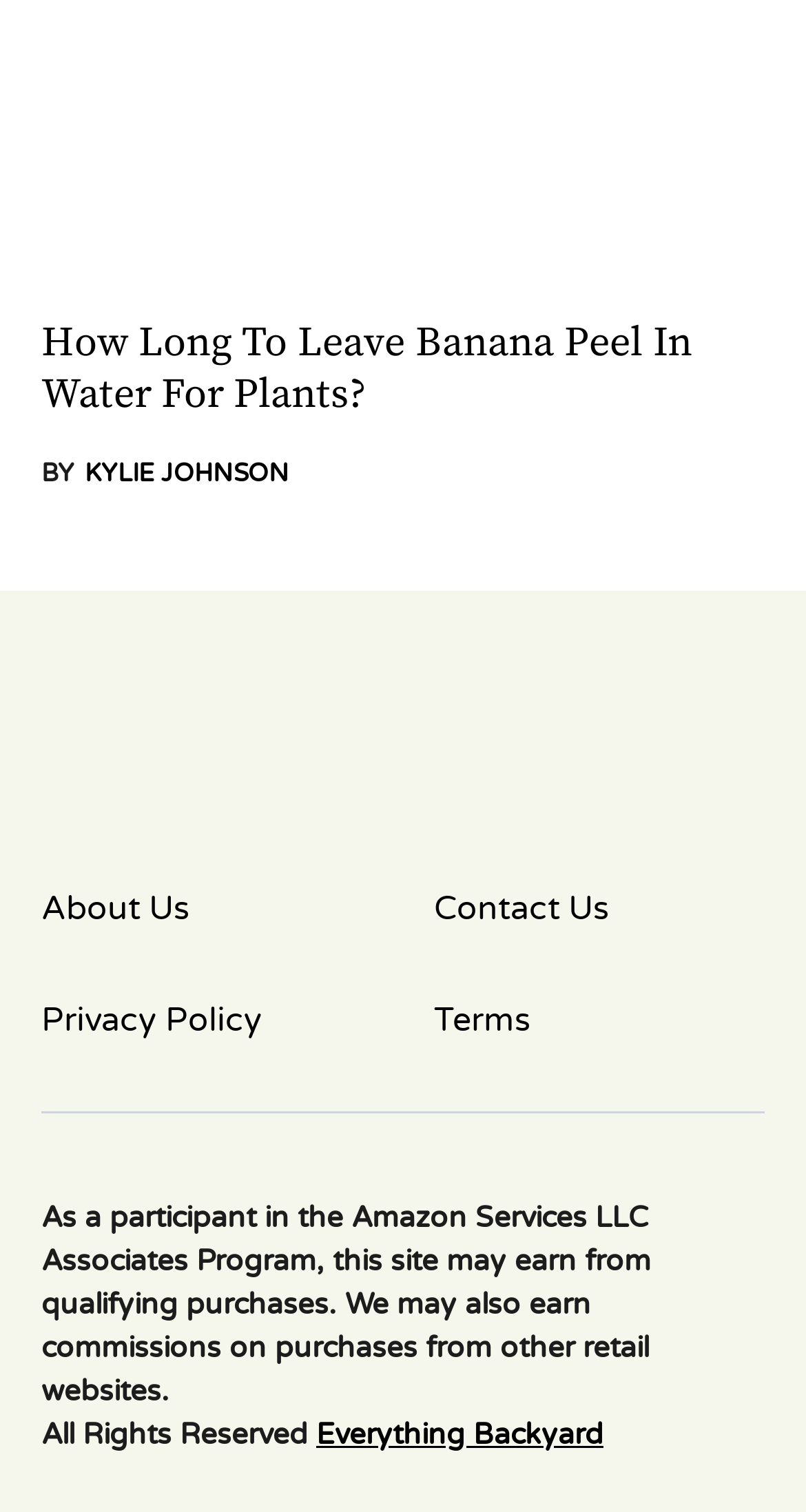What affiliate program does the website participate in?
Provide a detailed answer to the question using information from the image.

The website participates in the Amazon Services LLC Associates Program, as mentioned in the StaticText 'As a participant in the Amazon Services LLC Associates Program, this site may earn from qualifying purchases.'